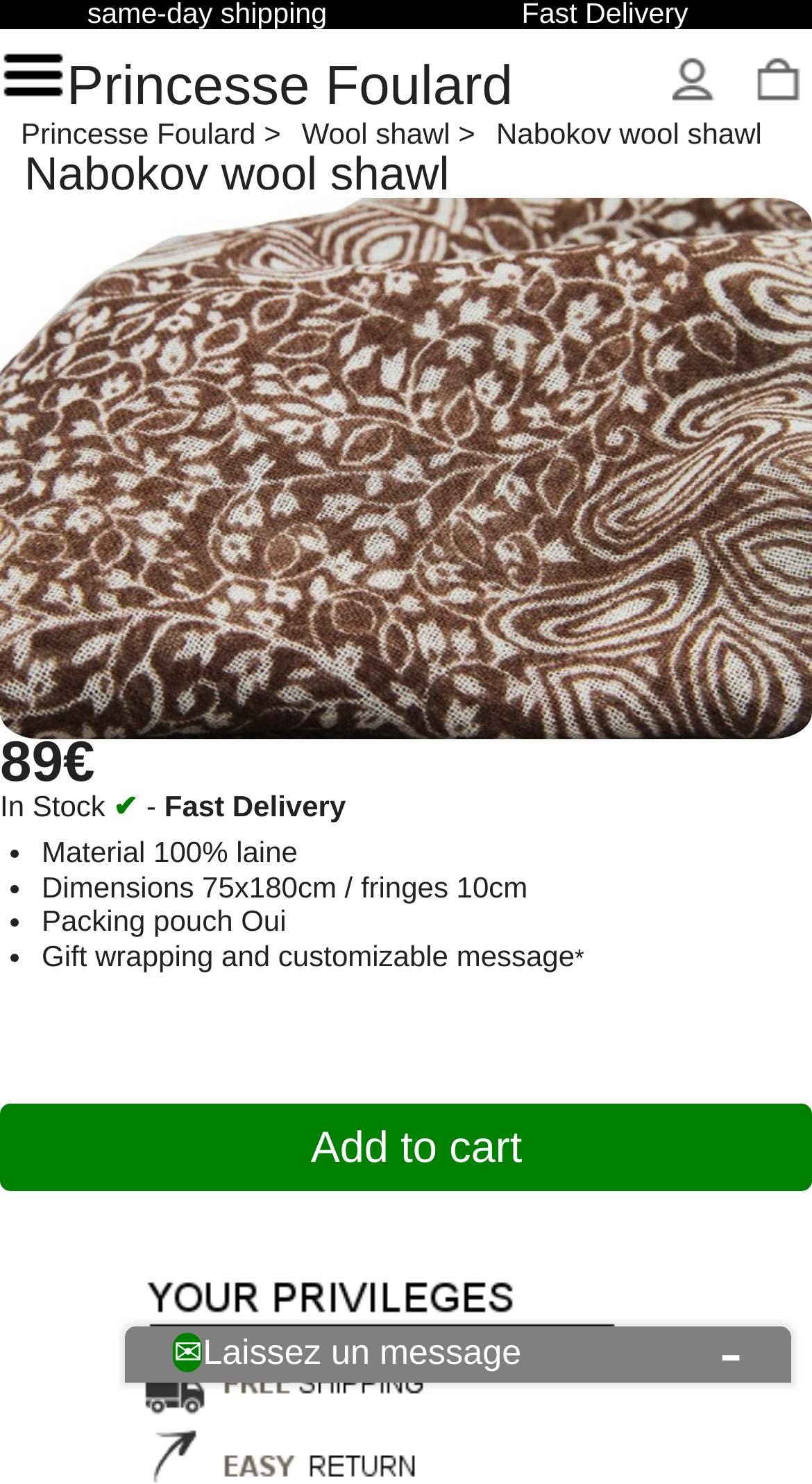Determine the bounding box coordinates of the target area to click to execute the following instruction: "Add the product to cart."

[0.0, 0.744, 1.0, 0.803]